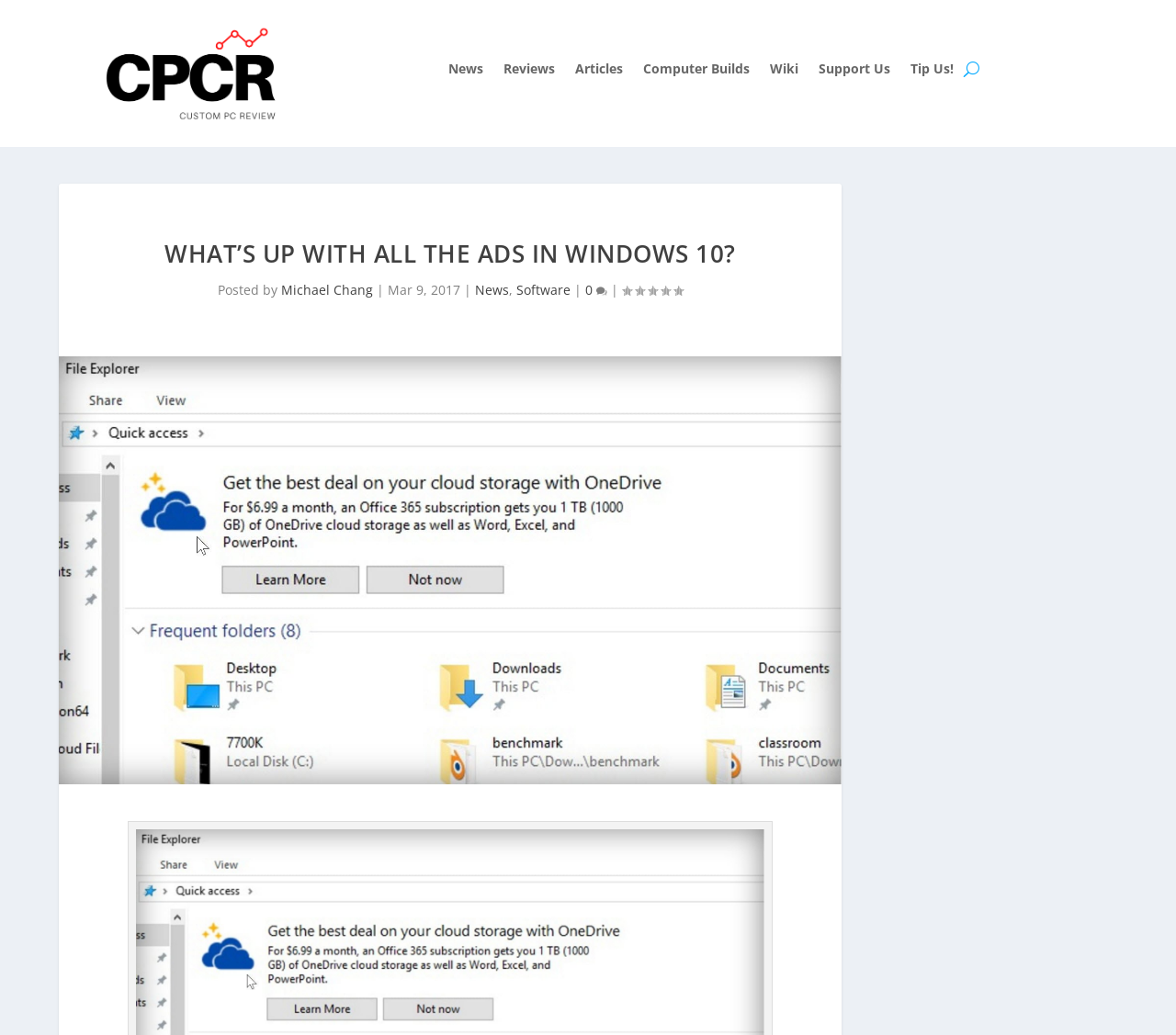Identify the bounding box coordinates for the element you need to click to achieve the following task: "Click the News link". Provide the bounding box coordinates as four float numbers between 0 and 1, in the form [left, top, right, bottom].

[0.381, 0.061, 0.411, 0.08]